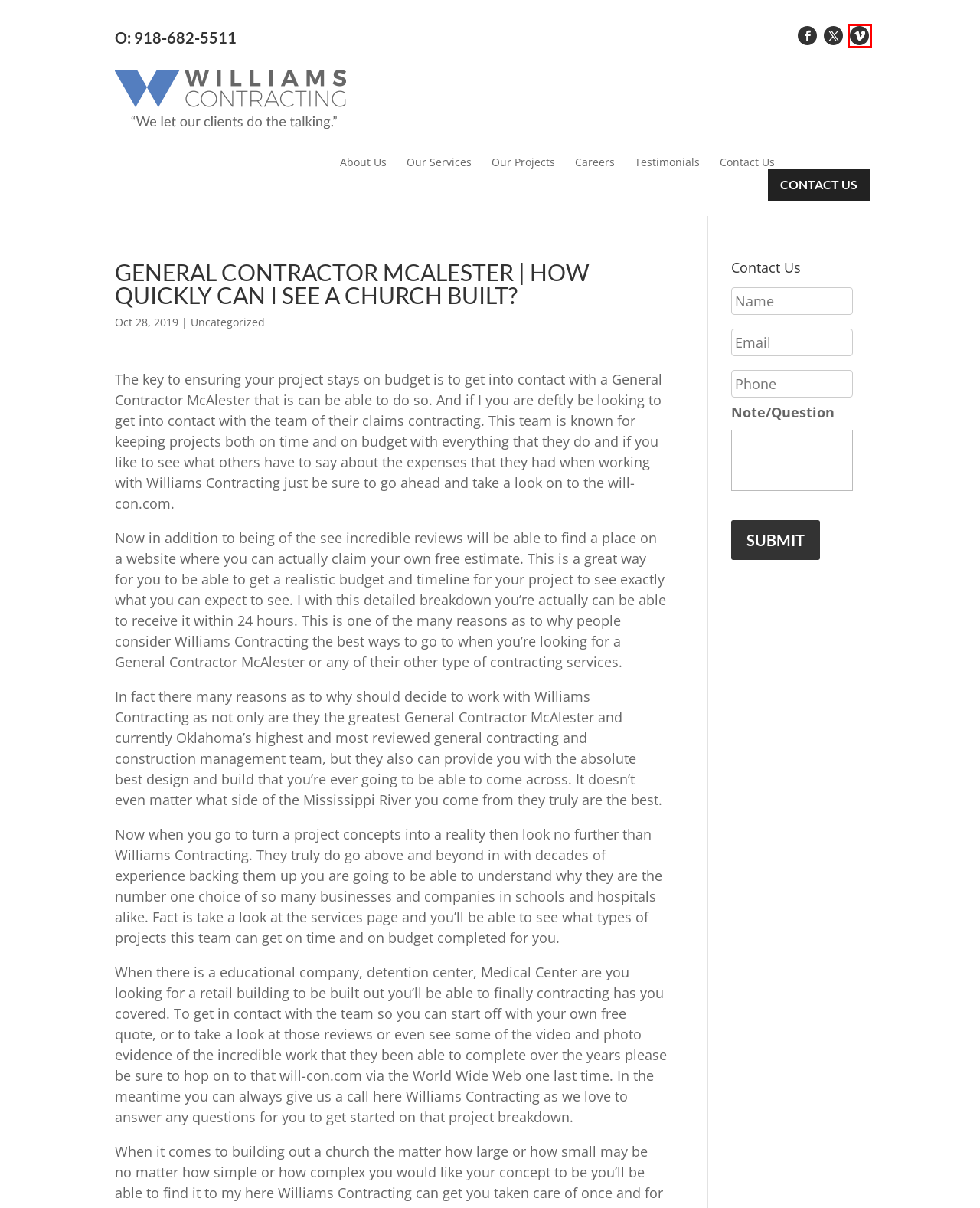You are presented with a screenshot of a webpage containing a red bounding box around an element. Determine which webpage description best describes the new webpage after clicking on the highlighted element. Here are the candidates:
A. Our Projects - Williams Contracting
B. Our Services - Williams Contracting
C. Careers - Williams Contracting
D. Contact Us - Williams Contracting
E. Contact - Williams Contracting
F. Williams Contracting
G. Construction Management Tulsa | Tulsa Construction | 918-682-5511
H. About Us - Williams Contracting

F